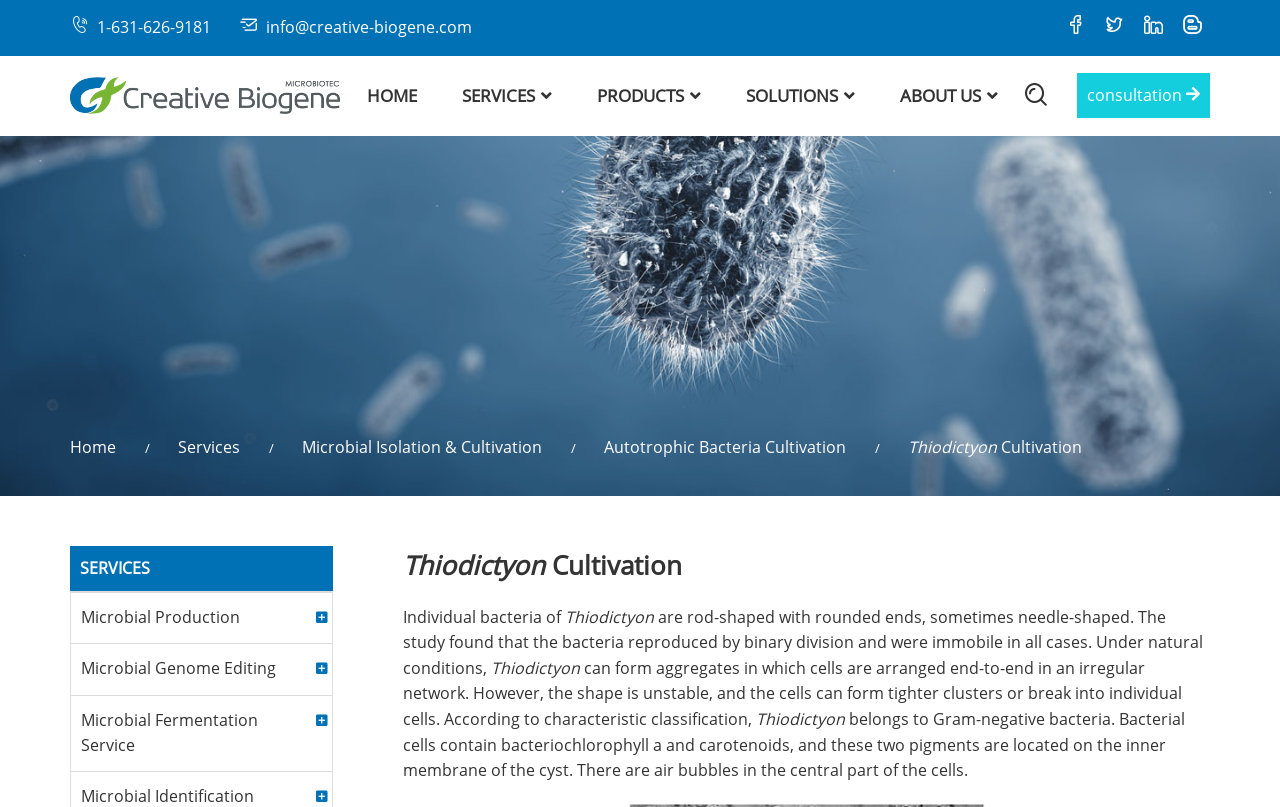Locate the bounding box of the UI element defined by this description: "Home". The coordinates should be given as four float numbers between 0 and 1, formatted as [left, top, right, bottom].

[0.287, 0.104, 0.326, 0.132]